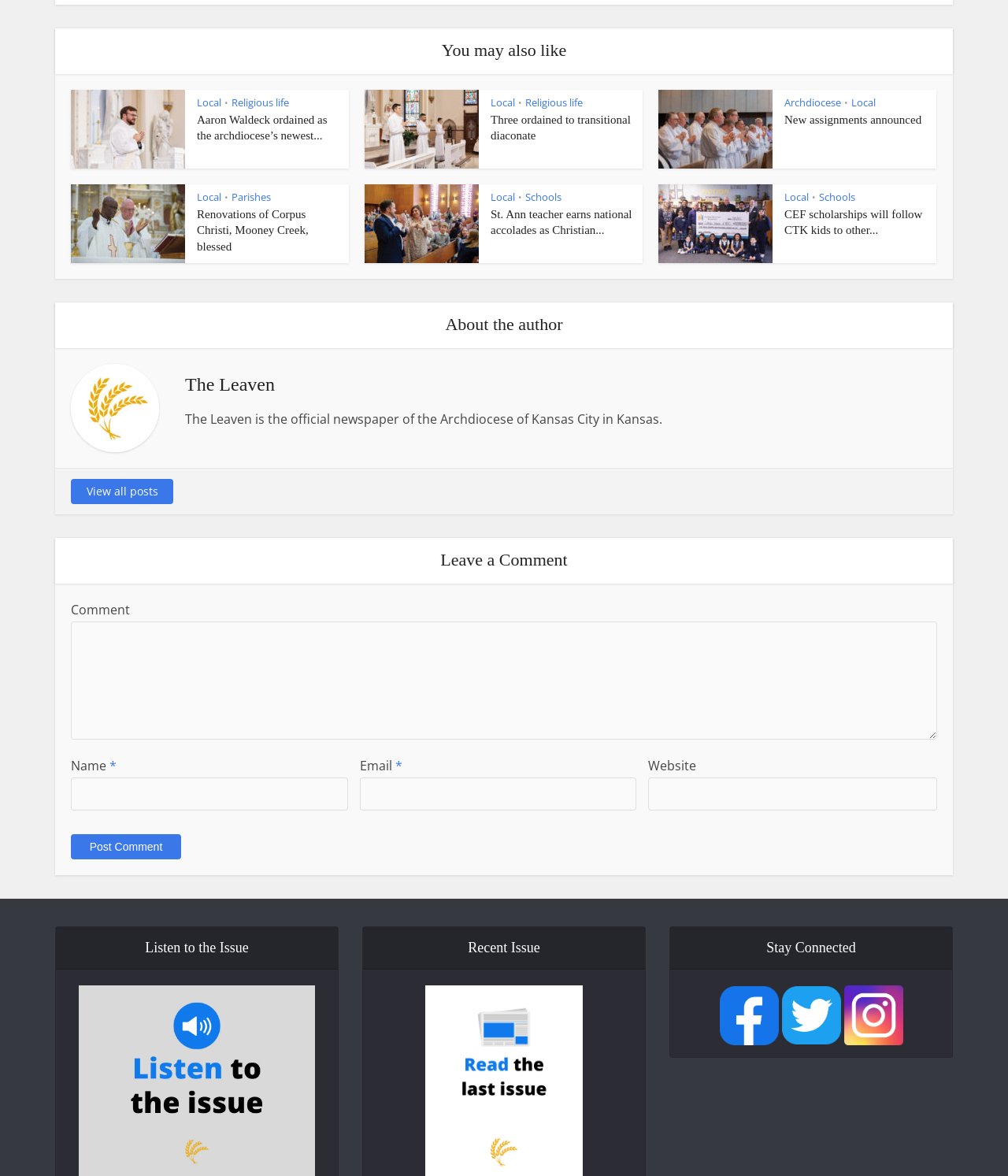Find the bounding box of the UI element described as follows: "Local".

[0.487, 0.162, 0.511, 0.174]